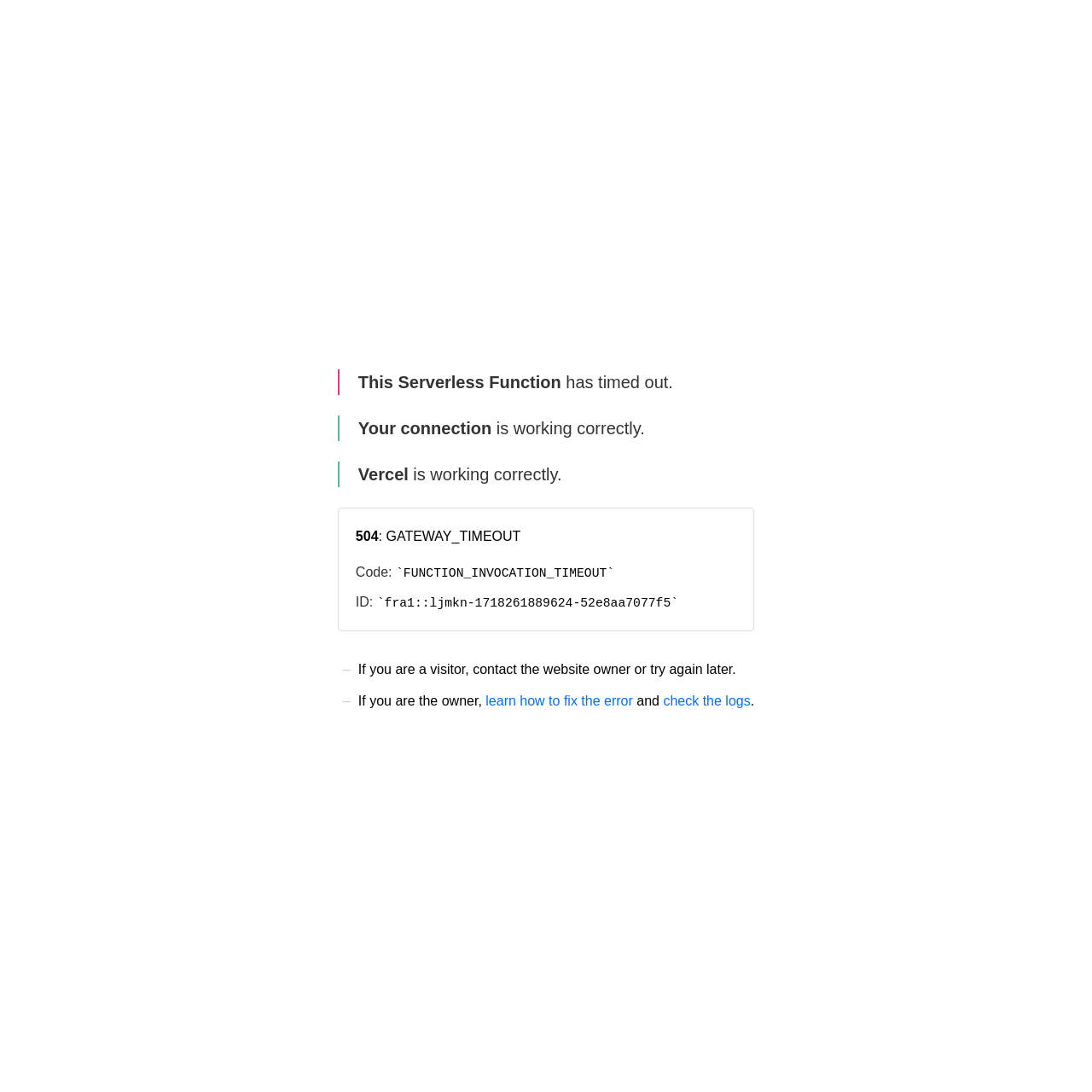Who should a visitor contact if they encounter this error?
Refer to the image and give a detailed answer to the question.

According to the page, if a visitor encounters this error, they should contact the website owner. This information is provided on the page as a static text element that says 'If you are a visitor, contact the website owner or try again later.'